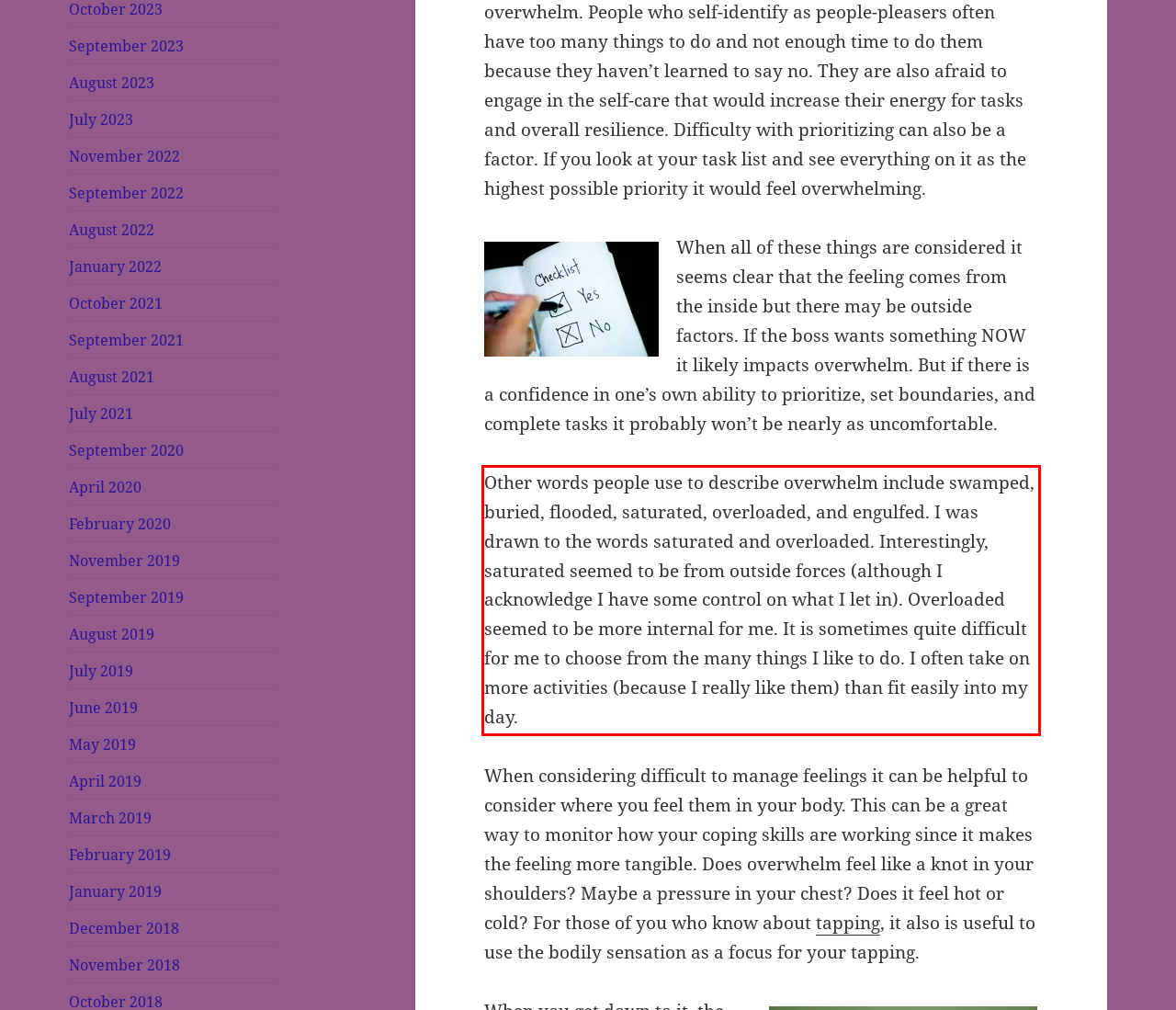You are given a screenshot showing a webpage with a red bounding box. Perform OCR to capture the text within the red bounding box.

Other words people use to describe overwhelm include swamped, buried, flooded, saturated, overloaded, and engulfed. I was drawn to the words saturated and overloaded. Interestingly, saturated seemed to be from outside forces (although I acknowledge I have some control on what I let in). Overloaded seemed to be more internal for me. It is sometimes quite difficult for me to choose from the many things I like to do. I often take on more activities (because I really like them) than fit easily into my day.